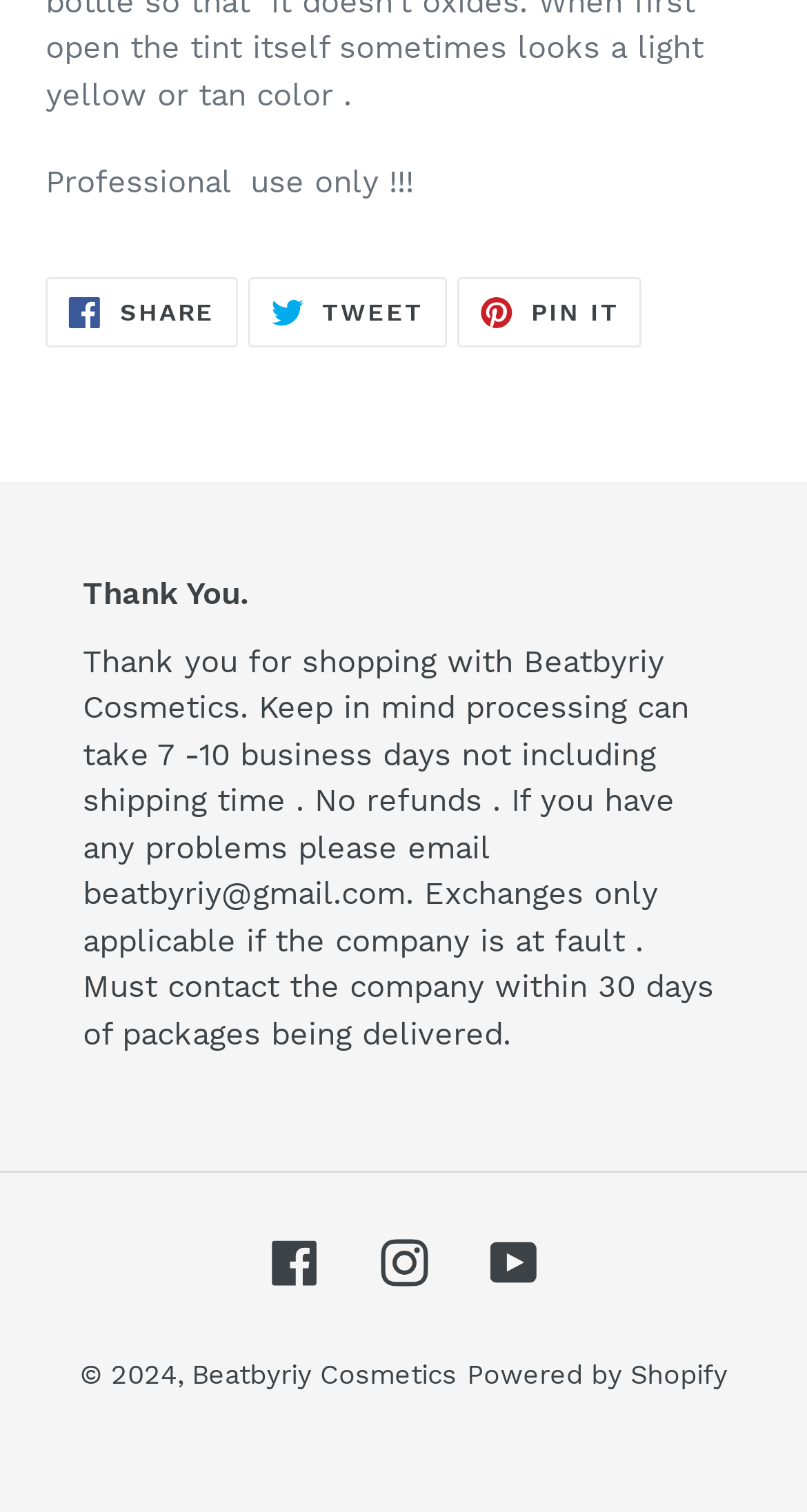Please study the image and answer the question comprehensively:
What is the purpose of the page?

The purpose of the page can be inferred from the text that says 'Thank you for shopping with Beatbyriy Cosmetics.' and the information provided about processing and shipping times. This suggests that the page is an order confirmation page, thanking the customer for their purchase and providing them with important information about their order.